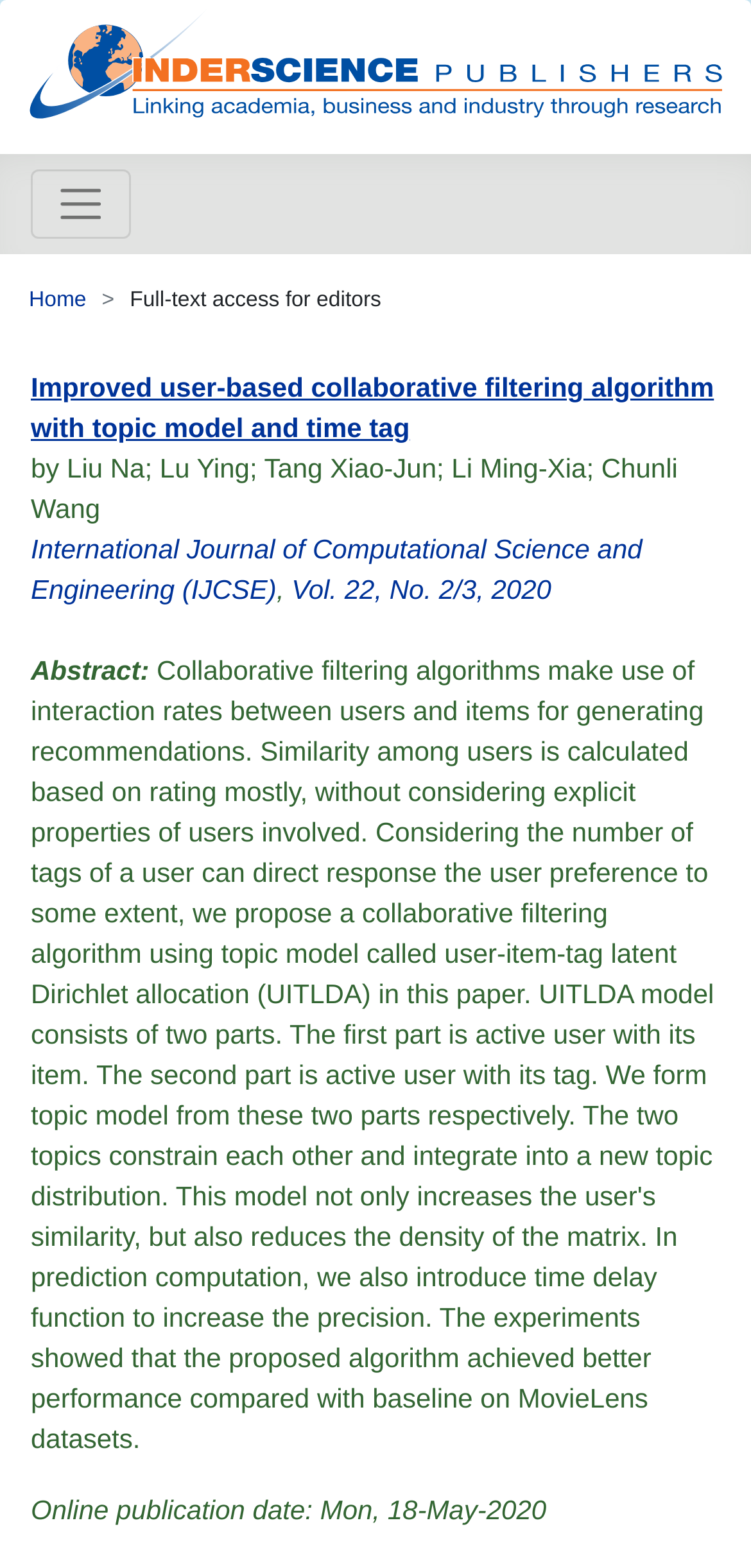What is the title of the article?
Using the picture, provide a one-word or short phrase answer.

Improved user-based collaborative filtering algorithm